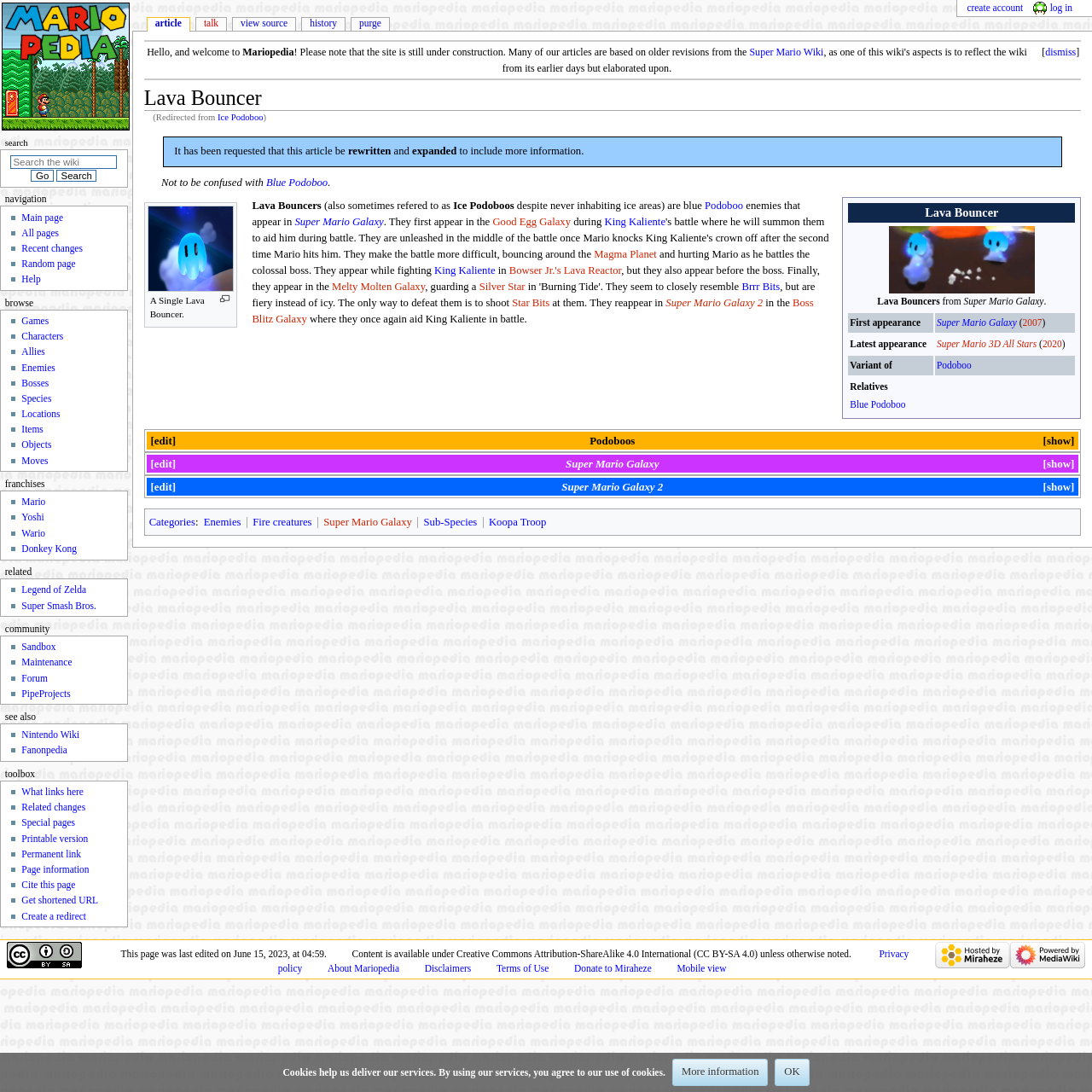Locate the bounding box coordinates of the element to click to perform the following action: 'Read more about Ice Podoboo'. The coordinates should be given as four float values between 0 and 1, in the form of [left, top, right, bottom].

[0.199, 0.103, 0.241, 0.112]